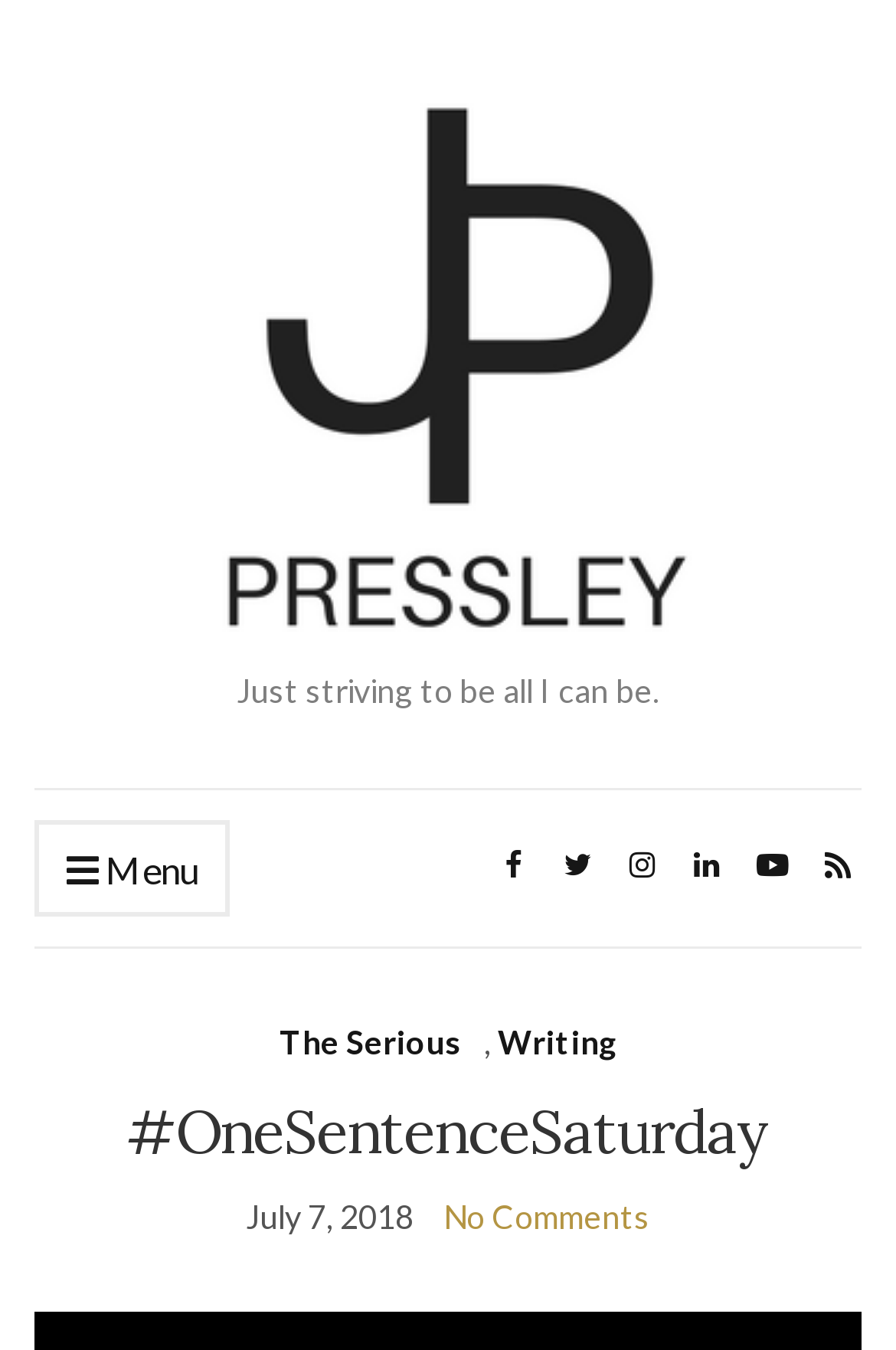Write an exhaustive caption that covers the webpage's main aspects.

The webpage is a blog post titled "#OneSentenceSaturday – J.P. Pressley". At the top, there is a link to "J.P. Pressley" accompanied by an image of the same name, taking up most of the top section. Below this, there is a static text element that reads "Just striving to be all I can be.".

On the left side, there is a menu link represented by an icon, and on the right side, there are several social media links represented by icons, including '\ue034', '\ue070', '\ue043', '\ue047', '\ue07b', and '\ue055'. The '\ue055' link has a dropdown menu with links to "The Serious" and "Writing", separated by a comma.

Further down, there is a heading element that reads "#OneSentenceSaturday", followed by a time element that displays the date "July 7, 2018". Below this, there is a link that reads "No Comments".